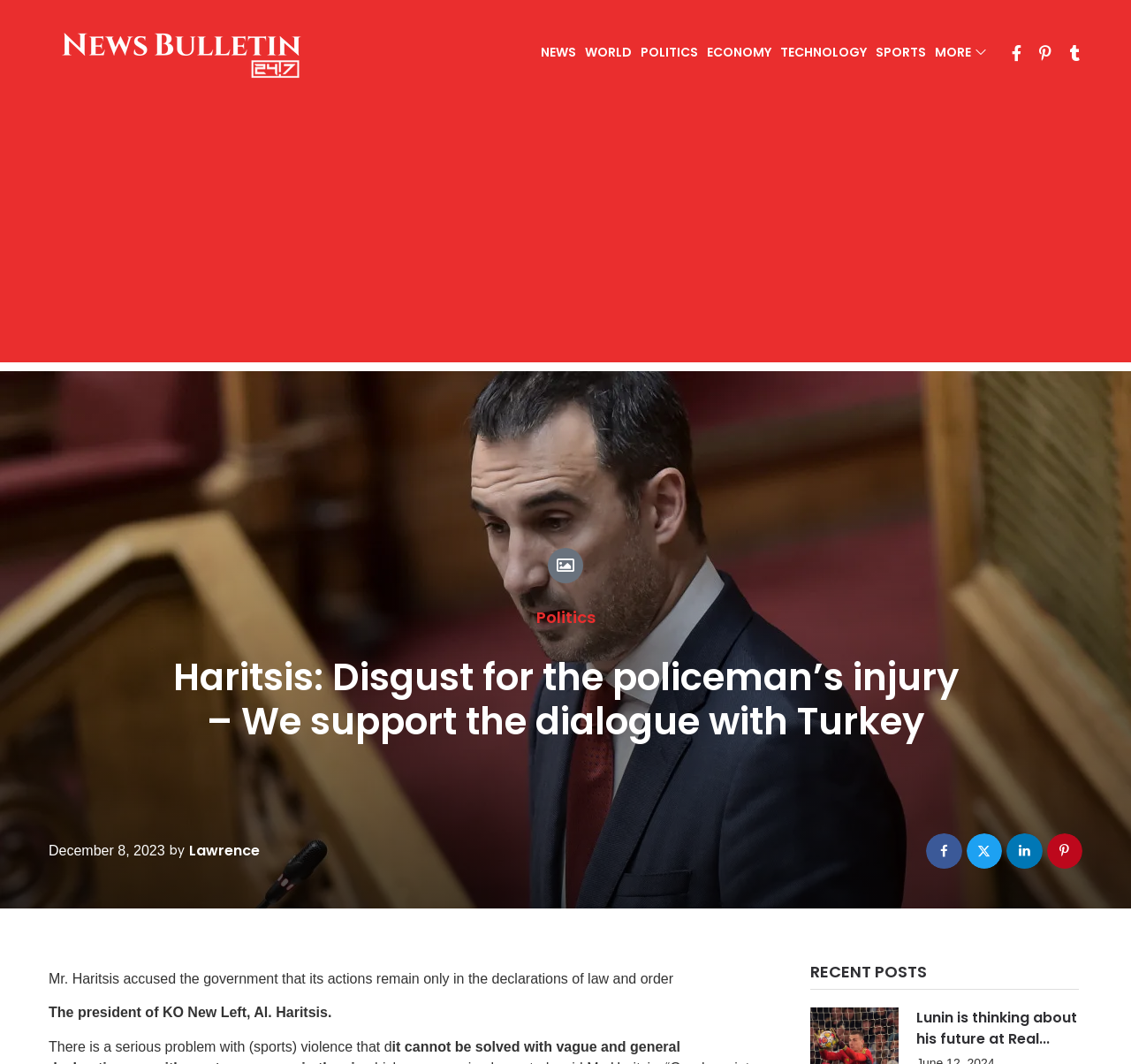Identify the bounding box coordinates of the HTML element based on this description: "alt="News Bulletin 247"".

[0.043, 0.008, 0.277, 0.091]